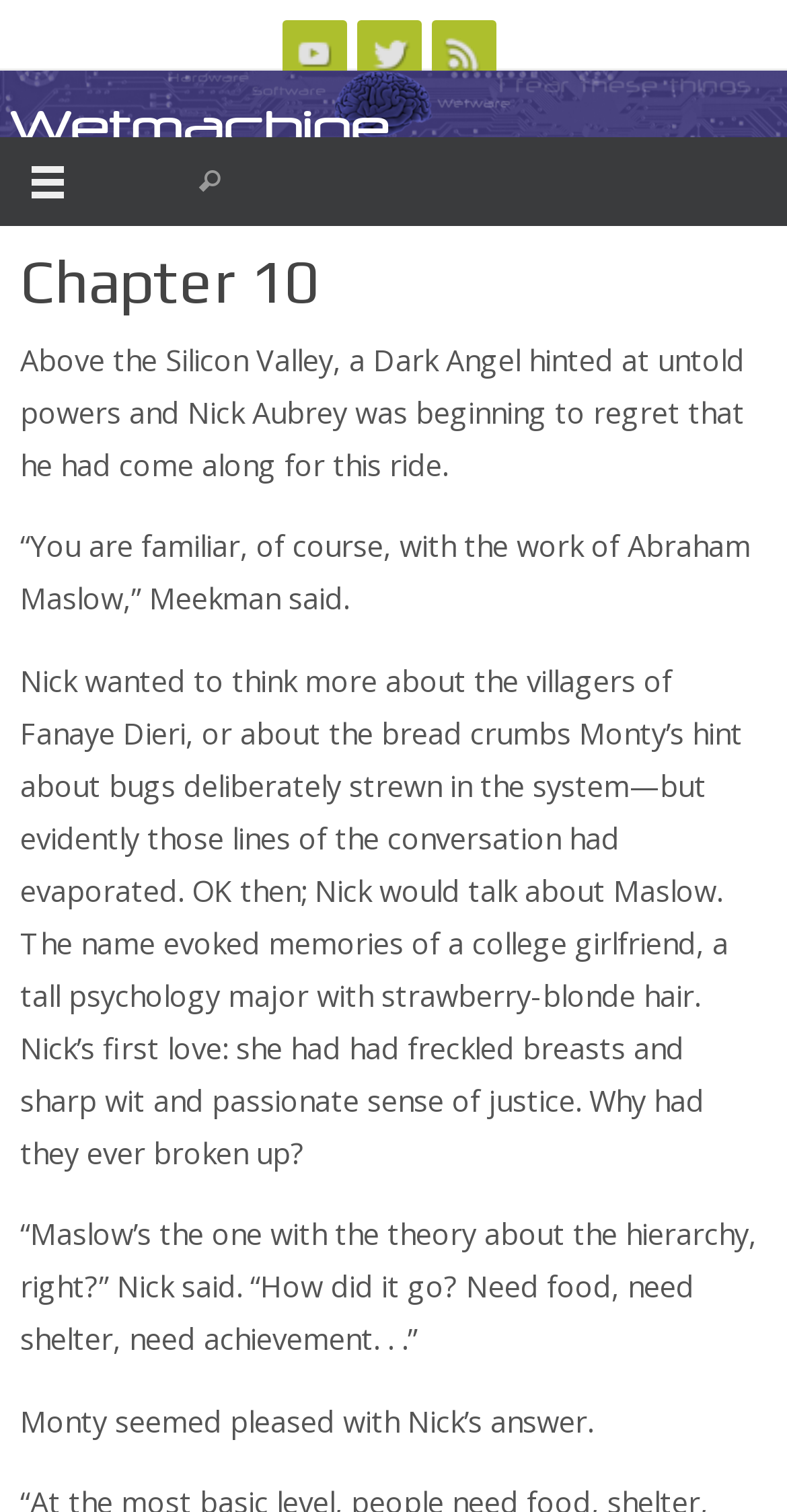Write a detailed summary of the webpage.

The webpage is about Chapter 10 of Wetmachine, a group blog on telecom policy, software, science, technology, and writing. At the top, there is a horizontal navigation bar with links to ABOUT, CONTACT US, LOGIN/REGISTER, and ARCHIVES. Below this navigation bar, there is a large image of Wetmachine spanning the entire width of the page.

On the top-right corner, there are three social media links: YouTube, Twitter, and RSS, each accompanied by an image. Below these links, there is a heading "Chapter 10" followed by a brief summary of the chapter. The summary is divided into four paragraphs of text, which describe a scene where a character named Nick Aubrey is having a conversation with someone named Meekman about Abraham Maslow's theory.

The webpage has a total of five links, including the social media links and the Wetmachine link at the top. There are also five images on the page, including the Wetmachine logo, the social media icons, and a button with an unknown icon. The overall content of the webpage is focused on the chapter summary, with the navigation bar and social media links providing additional functionality.